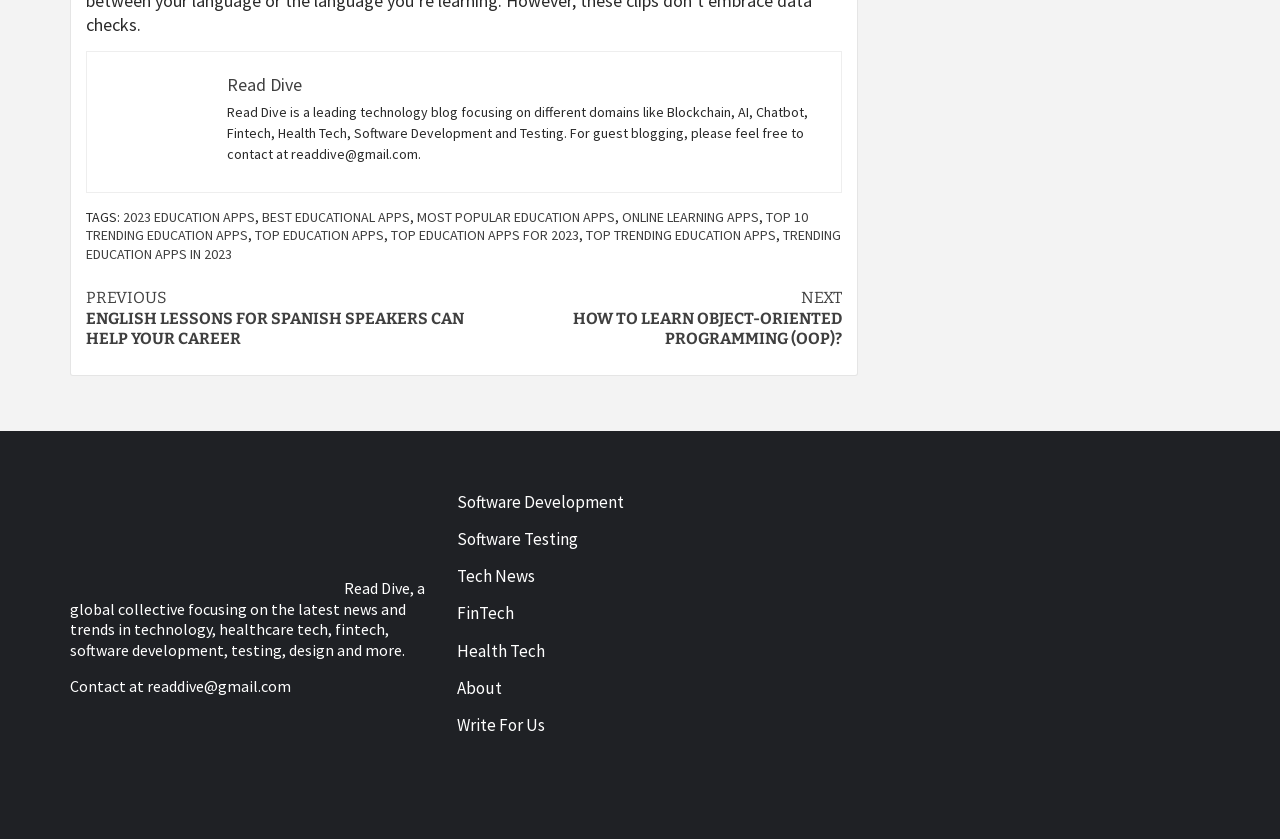Ascertain the bounding box coordinates for the UI element detailed here: "Software Development". The coordinates should be provided as [left, top, right, bottom] with each value being a float between 0 and 1.

[0.357, 0.585, 0.643, 0.624]